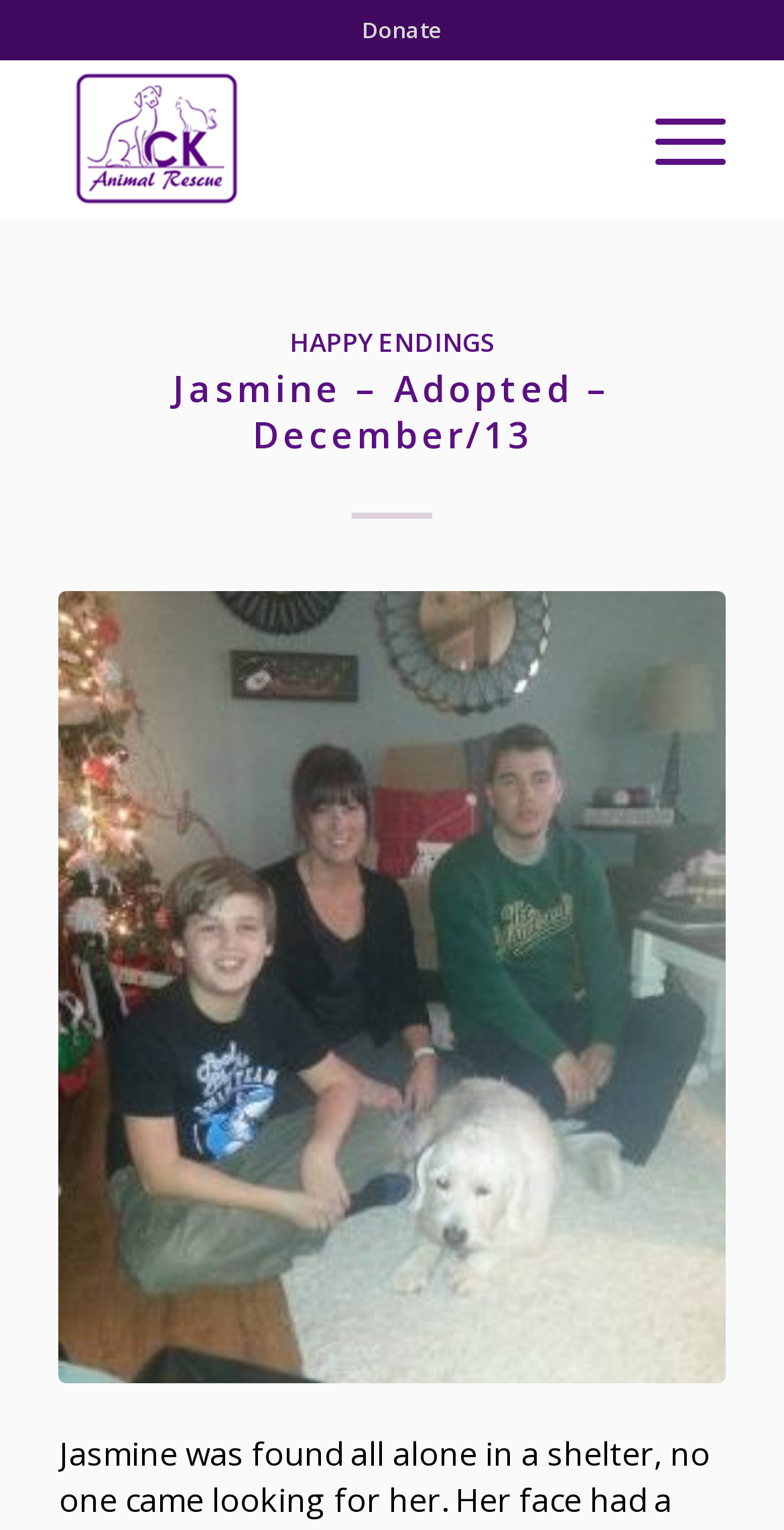Identify the bounding box for the UI element specified in this description: "Donate". The coordinates must be four float numbers between 0 and 1, formatted as [left, top, right, bottom].

[0.462, 0.0, 0.564, 0.038]